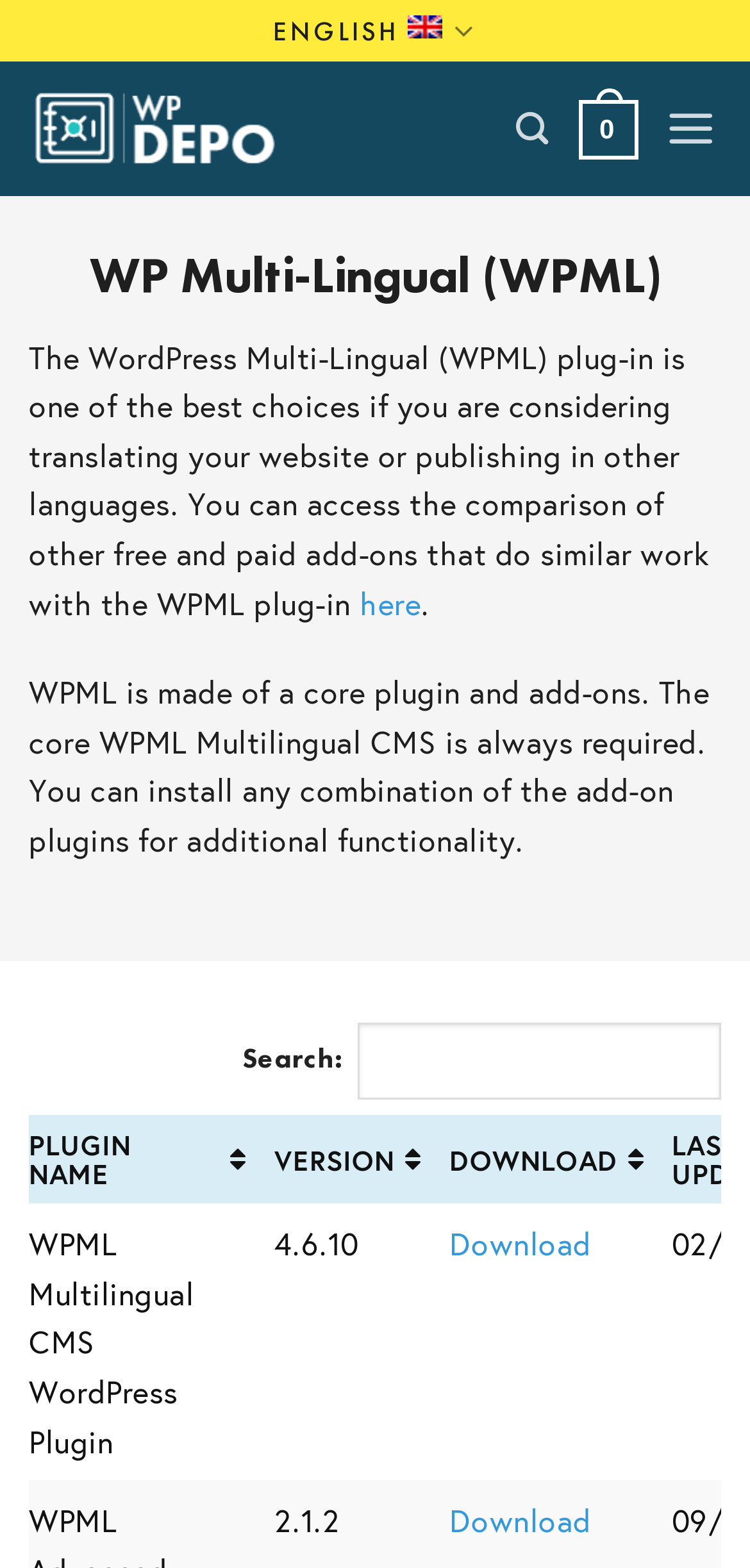Find the bounding box coordinates for the element that must be clicked to complete the instruction: "Open the menu". The coordinates should be four float numbers between 0 and 1, indicated as [left, top, right, bottom].

[0.887, 0.051, 0.962, 0.114]